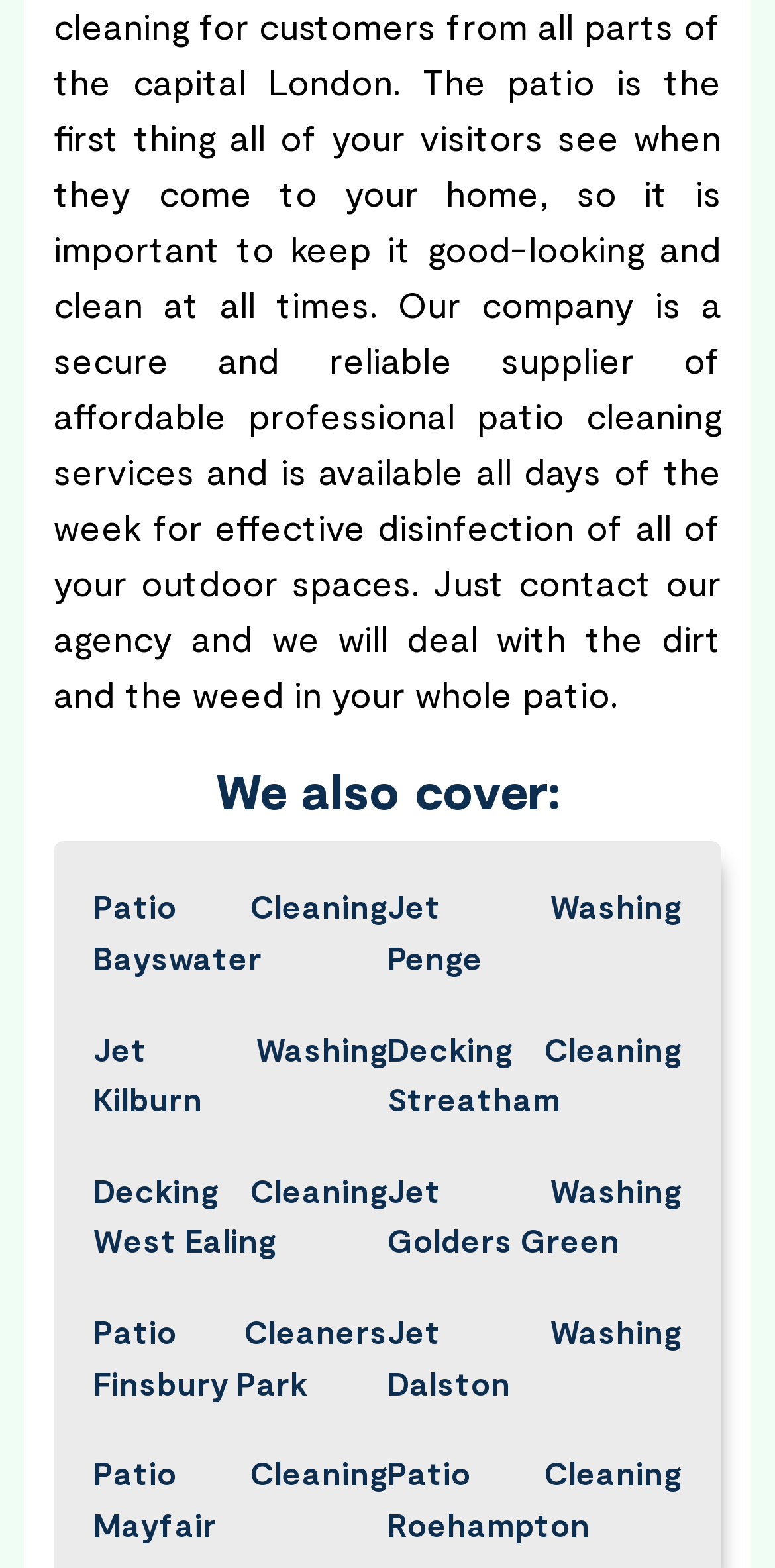Find the bounding box coordinates of the element to click in order to complete the given instruction: "Click on Patio Cleaning Bayswater."

[0.121, 0.562, 0.5, 0.627]